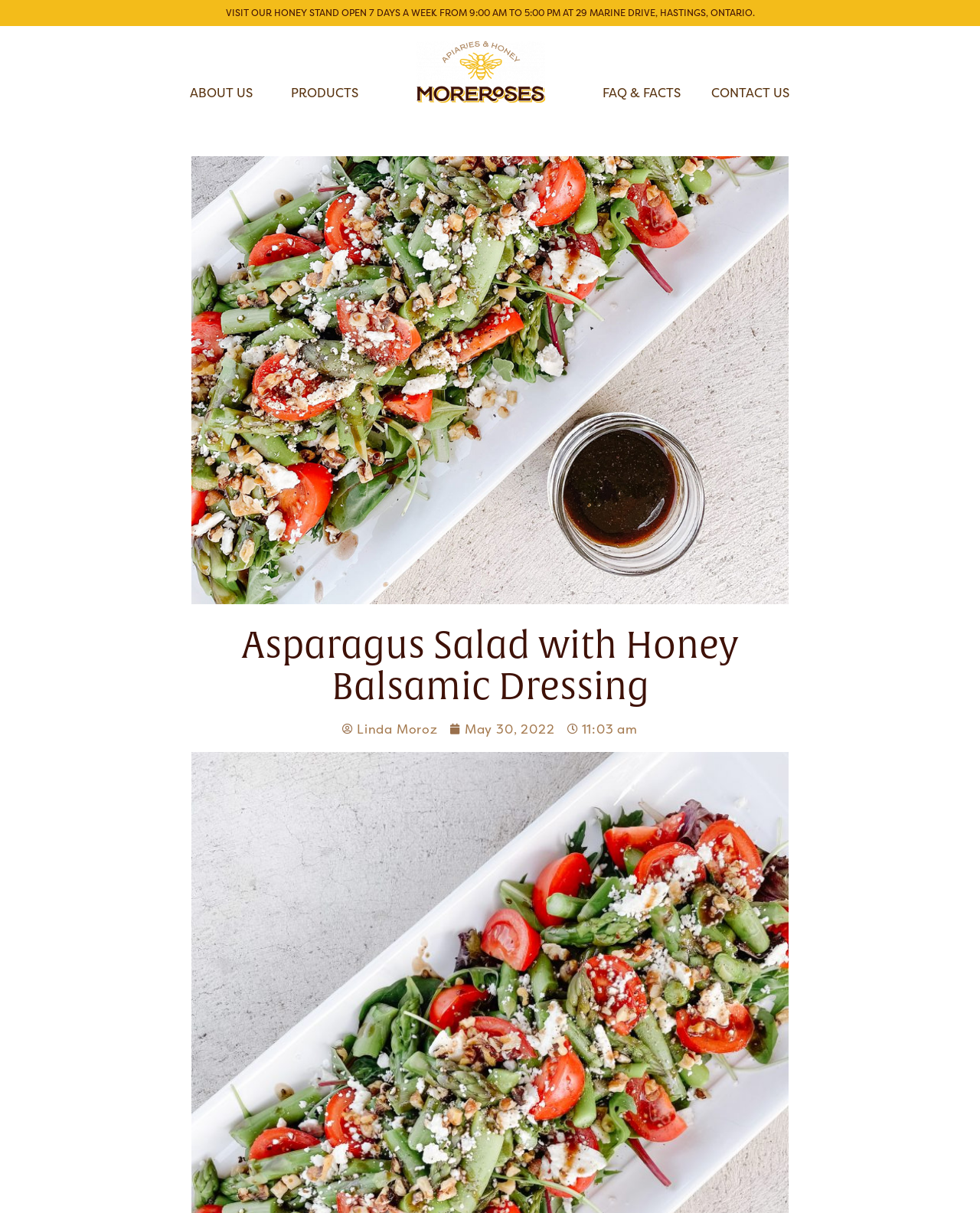Give a one-word or one-phrase response to the question: 
What is the name of the salad in the image?

Asparagus Salad with Honey Balsamic Dressing